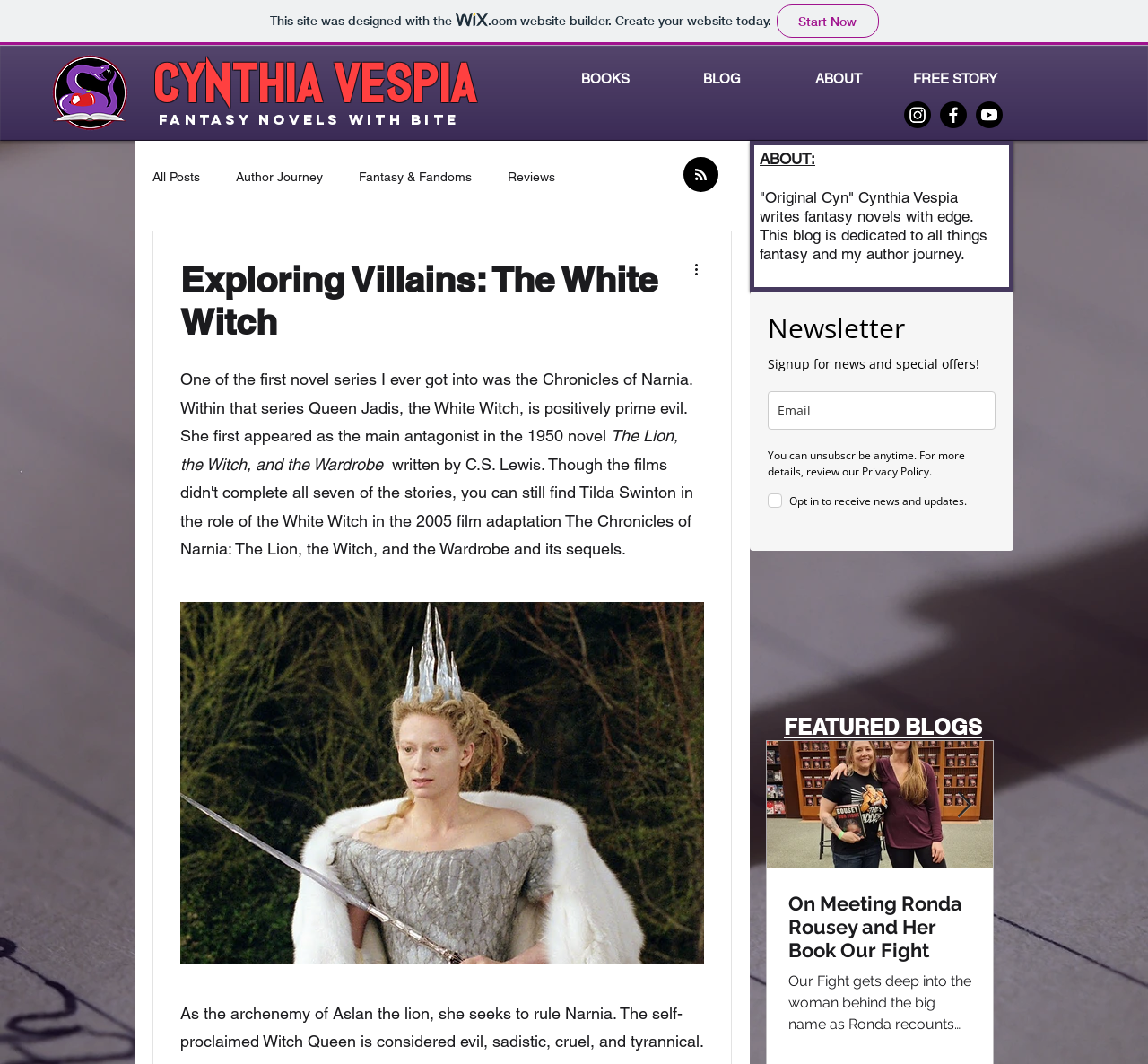Use the details in the image to answer the question thoroughly: 
What is the name of the villain being discussed?

The name of the villain being discussed is mentioned in the heading 'Exploring Villains: The White Witch' and the text that follows, which describes the White Witch as a prime evil character from the Chronicles of Narnia series.